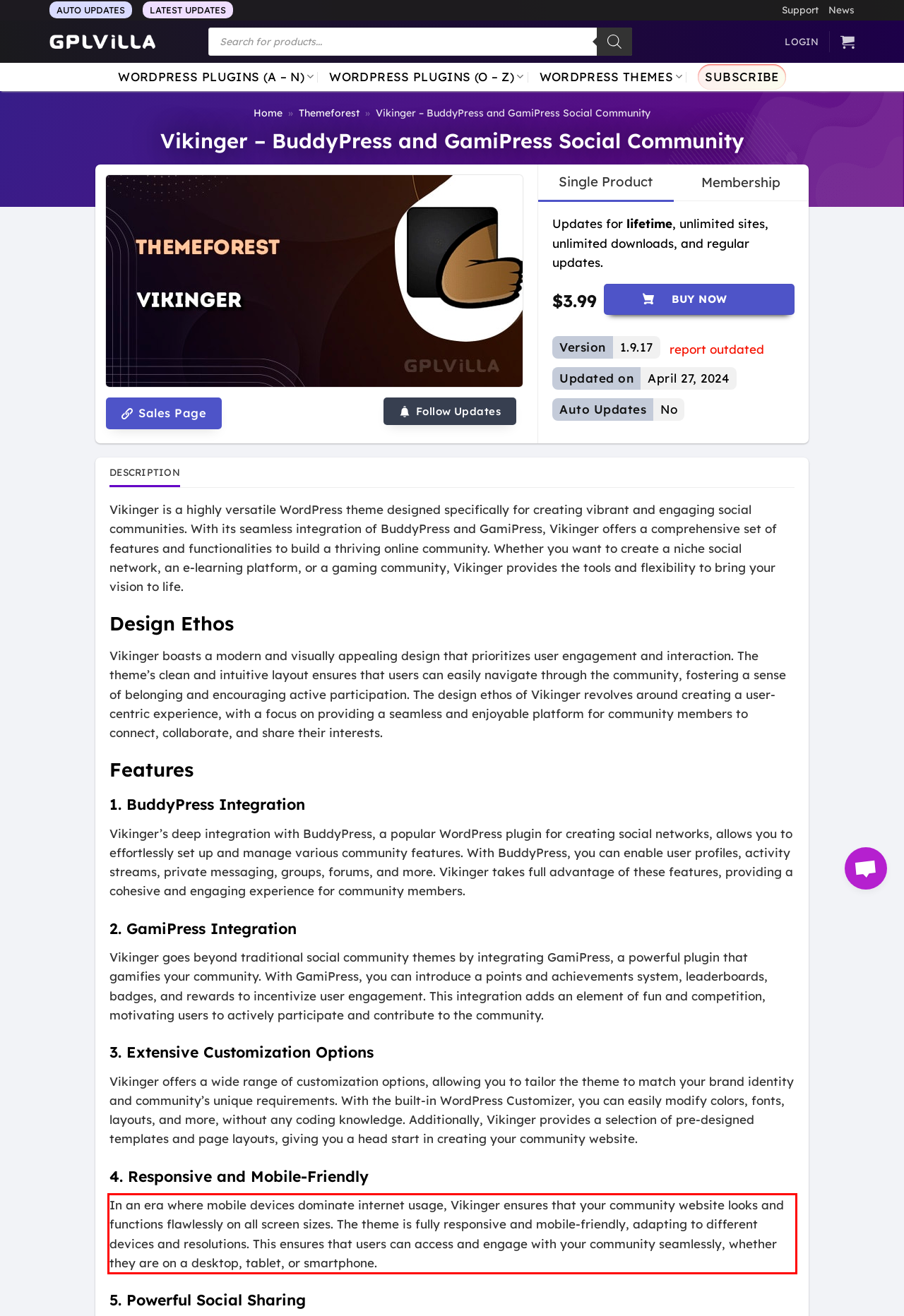Examine the webpage screenshot, find the red bounding box, and extract the text content within this marked area.

In an era where mobile devices dominate internet usage, Vikinger ensures that your community website looks and functions flawlessly on all screen sizes. The theme is fully responsive and mobile-friendly, adapting to different devices and resolutions. This ensures that users can access and engage with your community seamlessly, whether they are on a desktop, tablet, or smartphone.